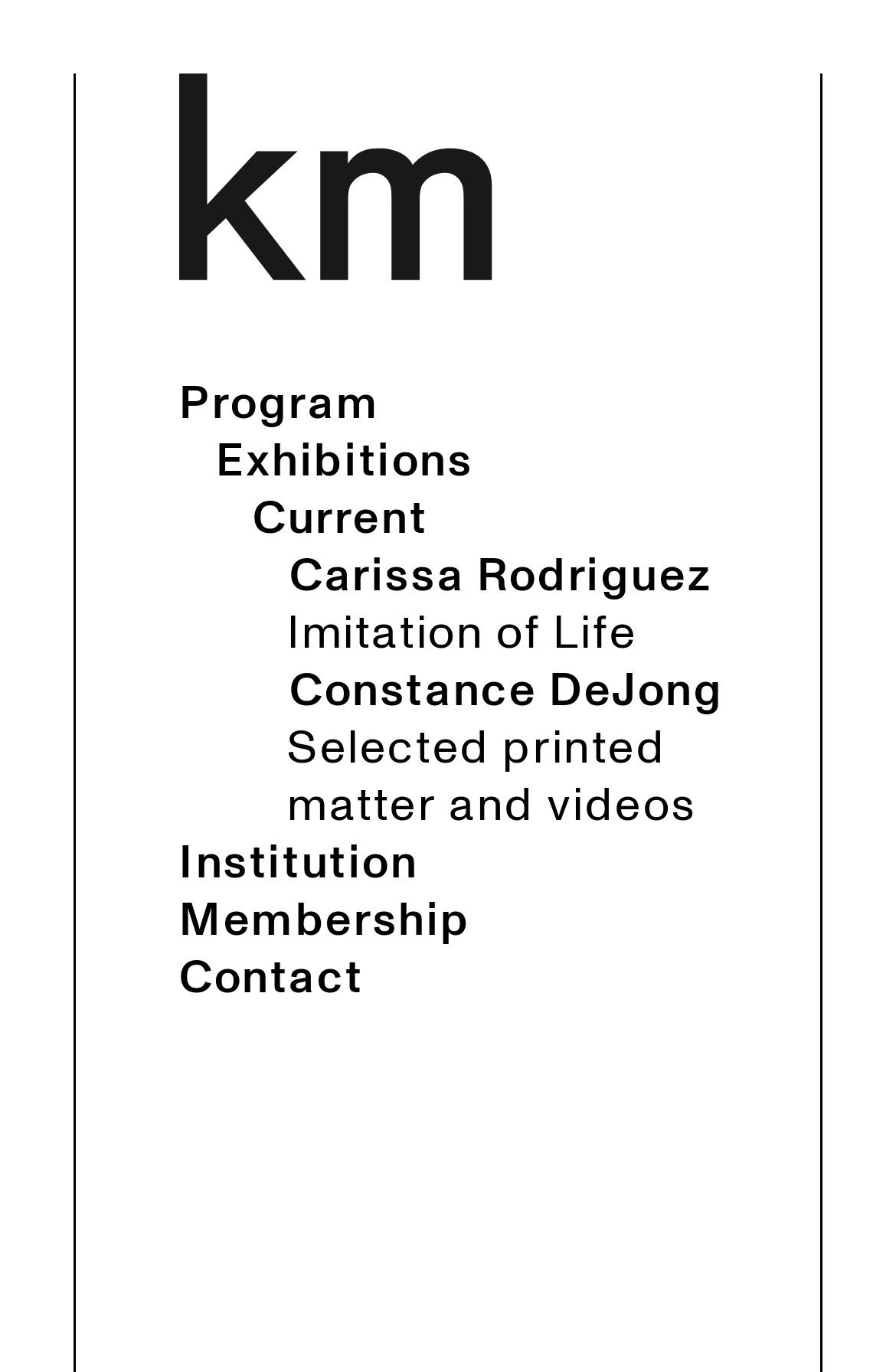Provide a one-word or short-phrase response to the question:
What is the last link on the bottom section?

Contact